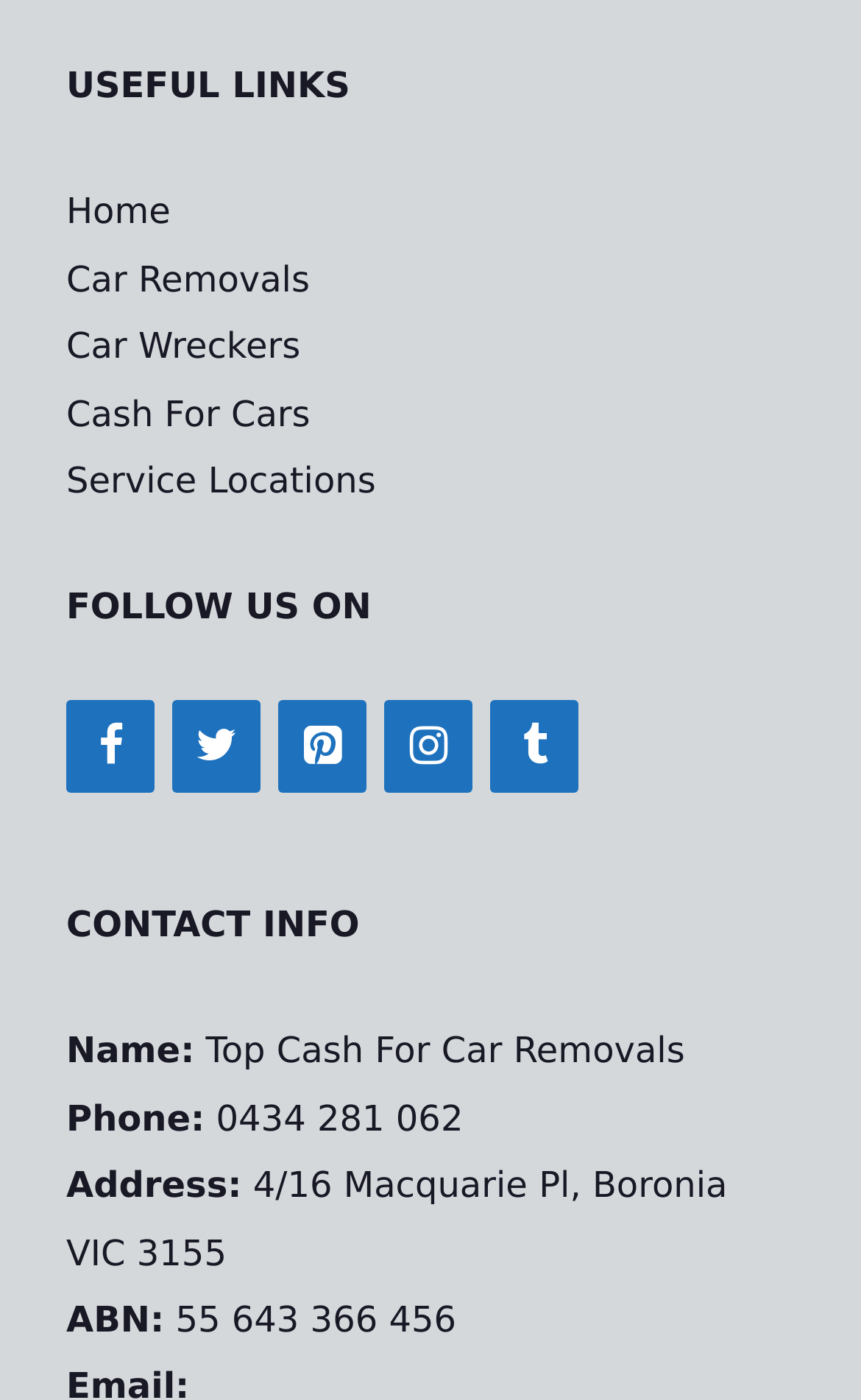Identify the bounding box coordinates of the section to be clicked to complete the task described by the following instruction: "go to home page". The coordinates should be four float numbers between 0 and 1, formatted as [left, top, right, bottom].

[0.077, 0.408, 0.198, 0.437]